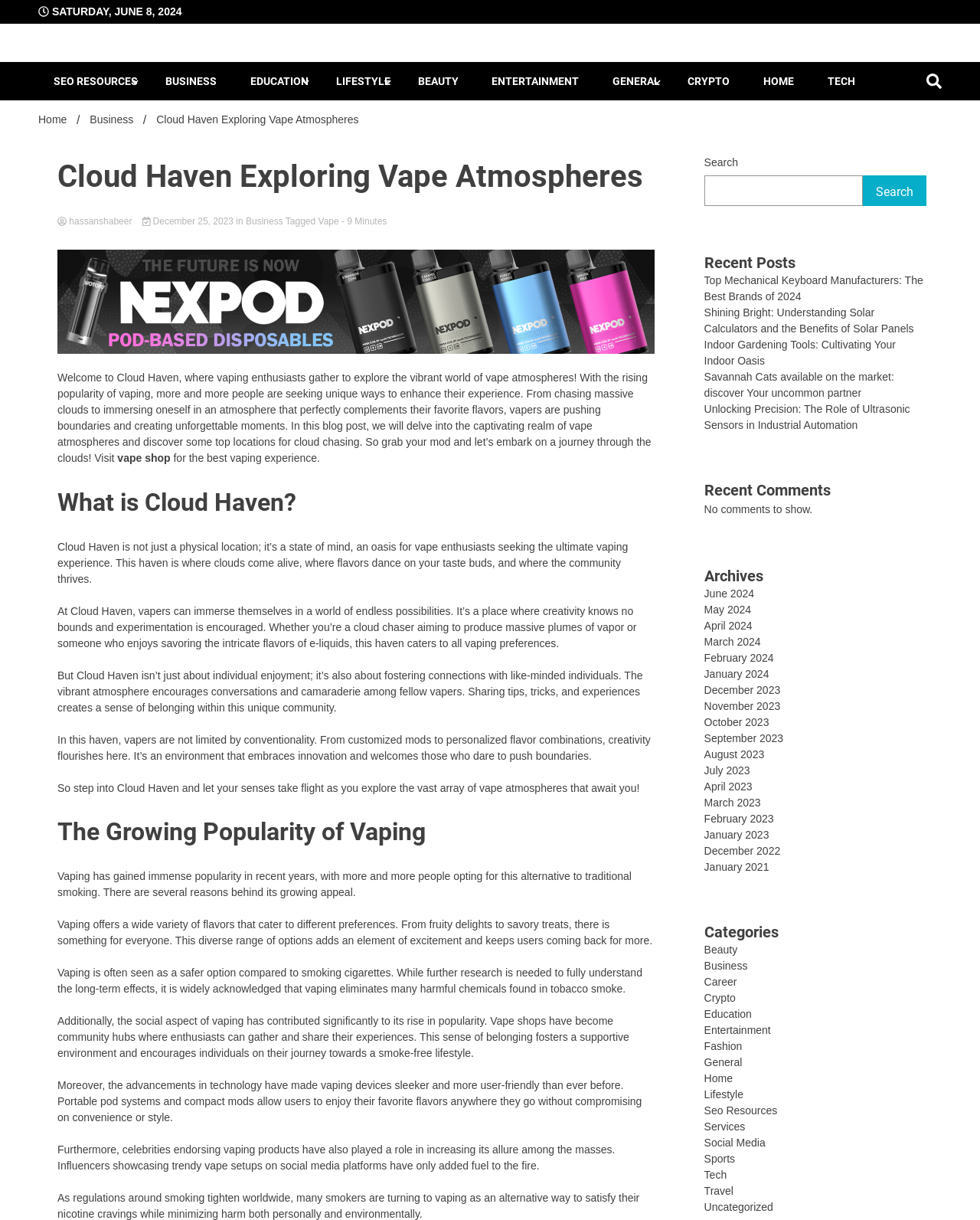Given the following UI element description: "December 25, 2023", find the bounding box coordinates in the webpage screenshot.

[0.145, 0.177, 0.241, 0.186]